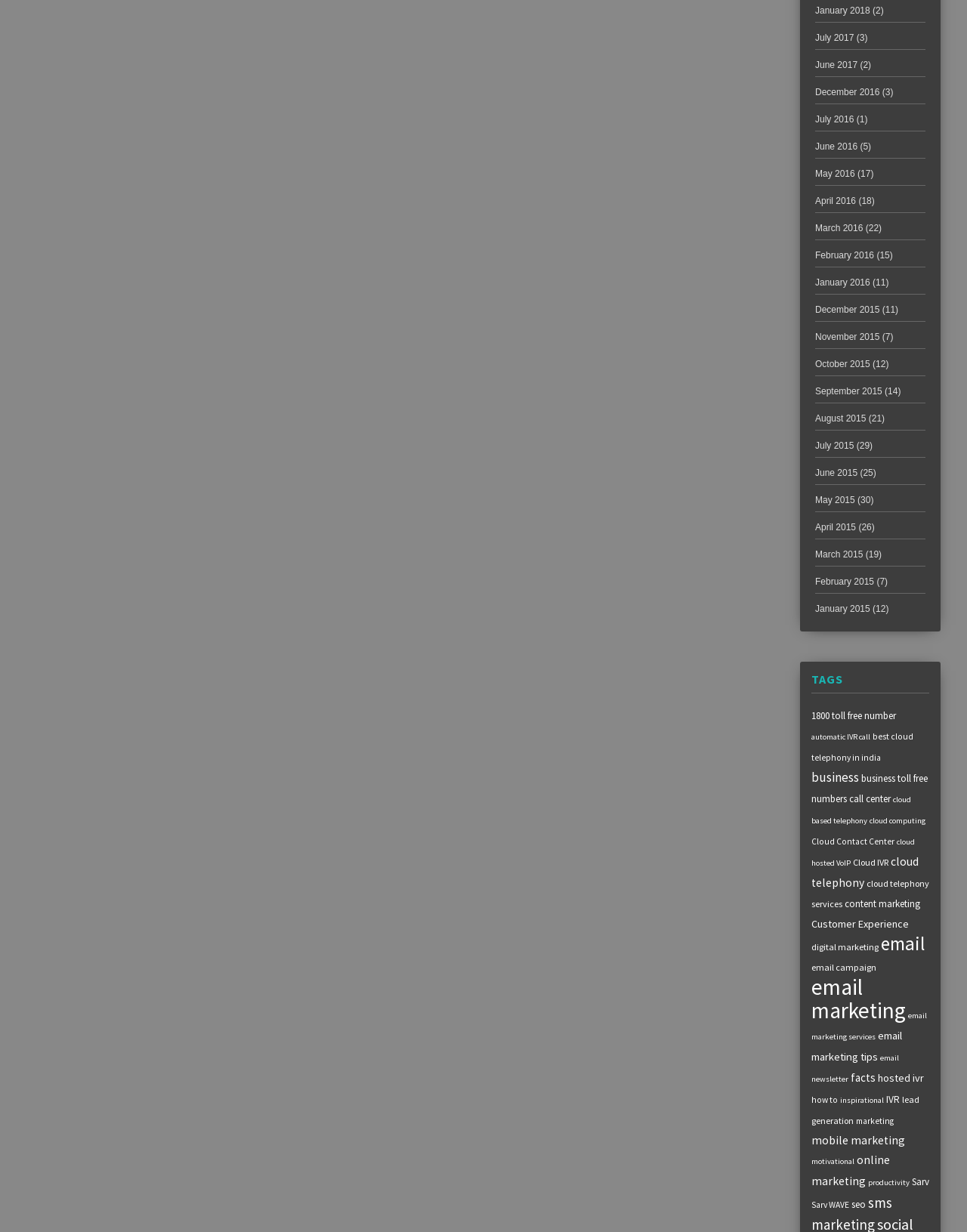Please provide the bounding box coordinates for the element that needs to be clicked to perform the following instruction: "View more". The coordinates should be given as four float numbers between 0 and 1, i.e., [left, top, right, bottom].

None